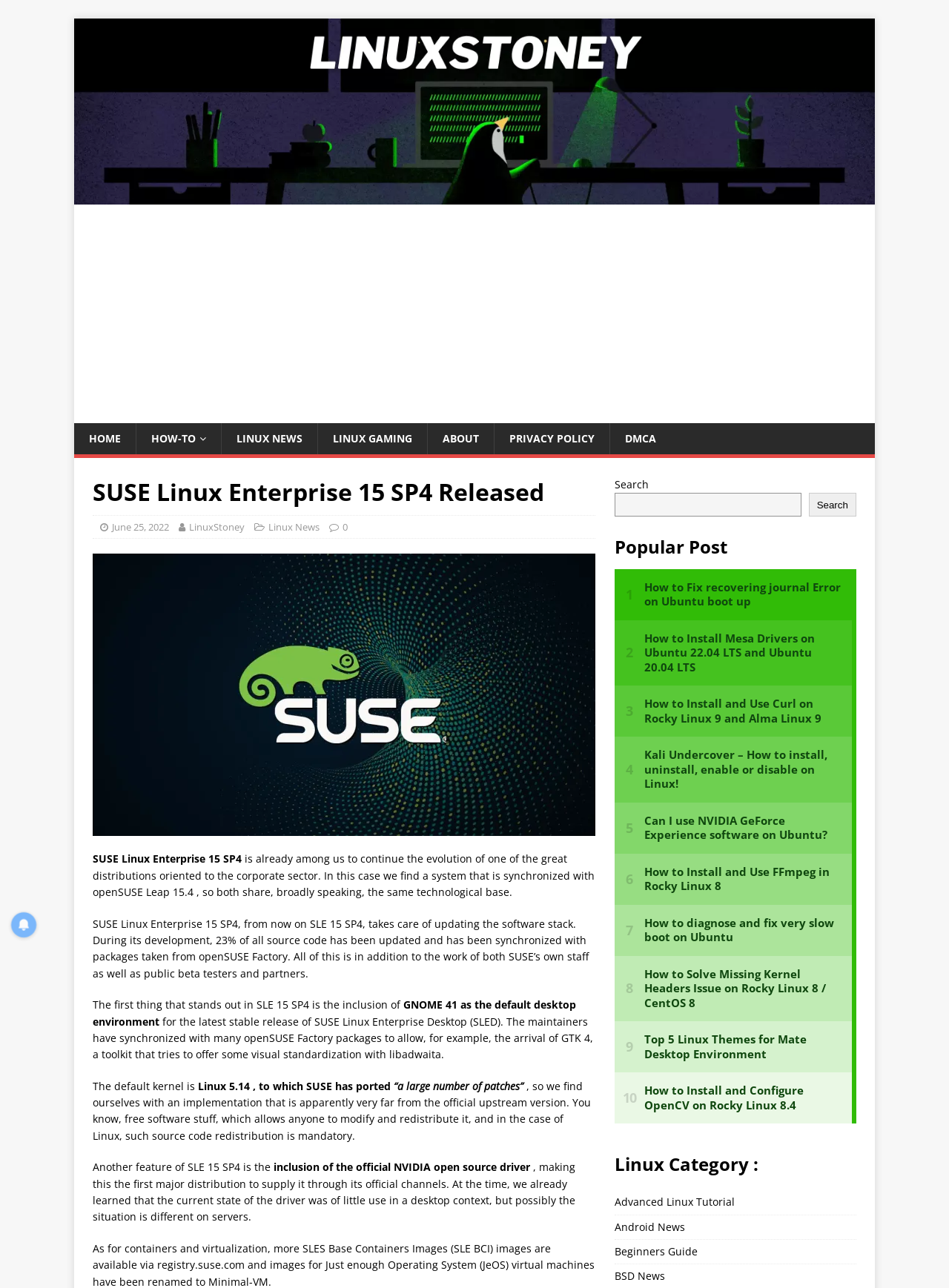Please determine the bounding box coordinates of the element to click on in order to accomplish the following task: "View the Popular Post section". Ensure the coordinates are four float numbers ranging from 0 to 1, i.e., [left, top, right, bottom].

[0.647, 0.416, 0.902, 0.434]